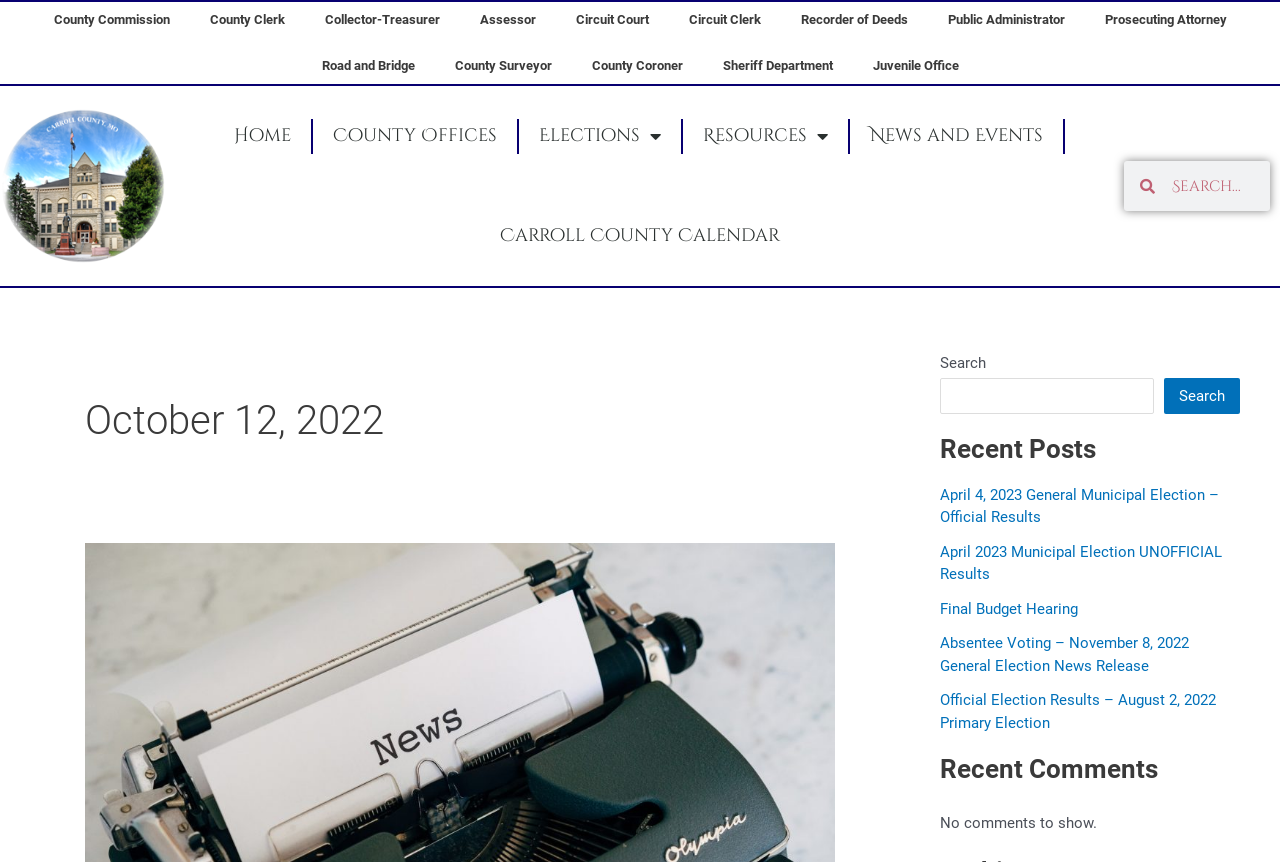Highlight the bounding box coordinates of the region I should click on to meet the following instruction: "Click on Home".

[0.168, 0.1, 0.243, 0.216]